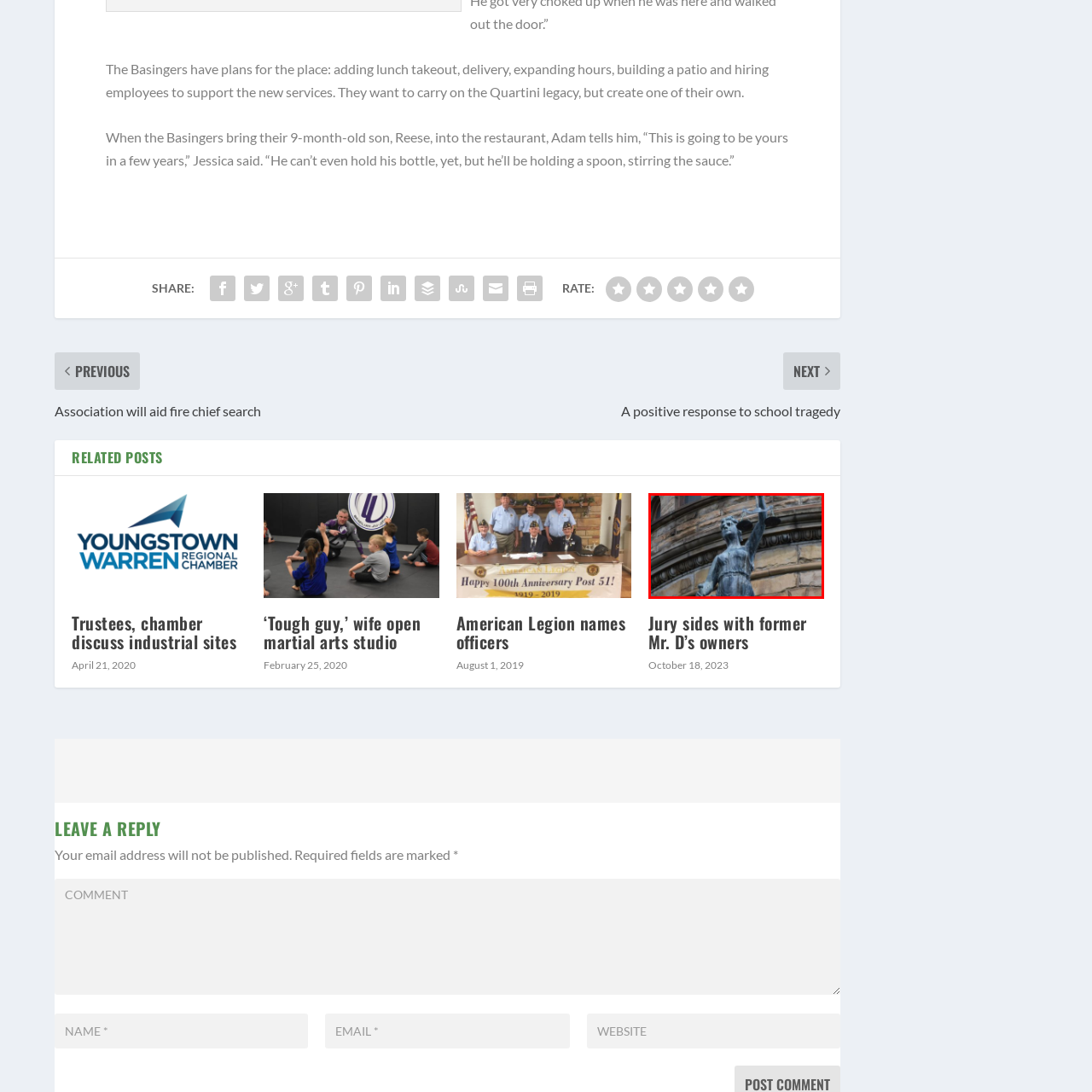Explain in detail what is depicted in the image within the red-bordered box.

The image depicts a striking statue of Lady Justice, symbolizing the impartiality and fairness of the legal system. She is shown holding a set of scales in one hand, representing the weighing of evidence and the balancing of justice, while her blindfold signifies the principle of objectivity, ensuring that justice is administered without bias. The statue is set against a backdrop of ornate stone architecture, reflecting the historical and dignified nature of the court or legal institution it adorns. This visual embodiment of justice serves as a reminder of the values of fairness and equity in law.